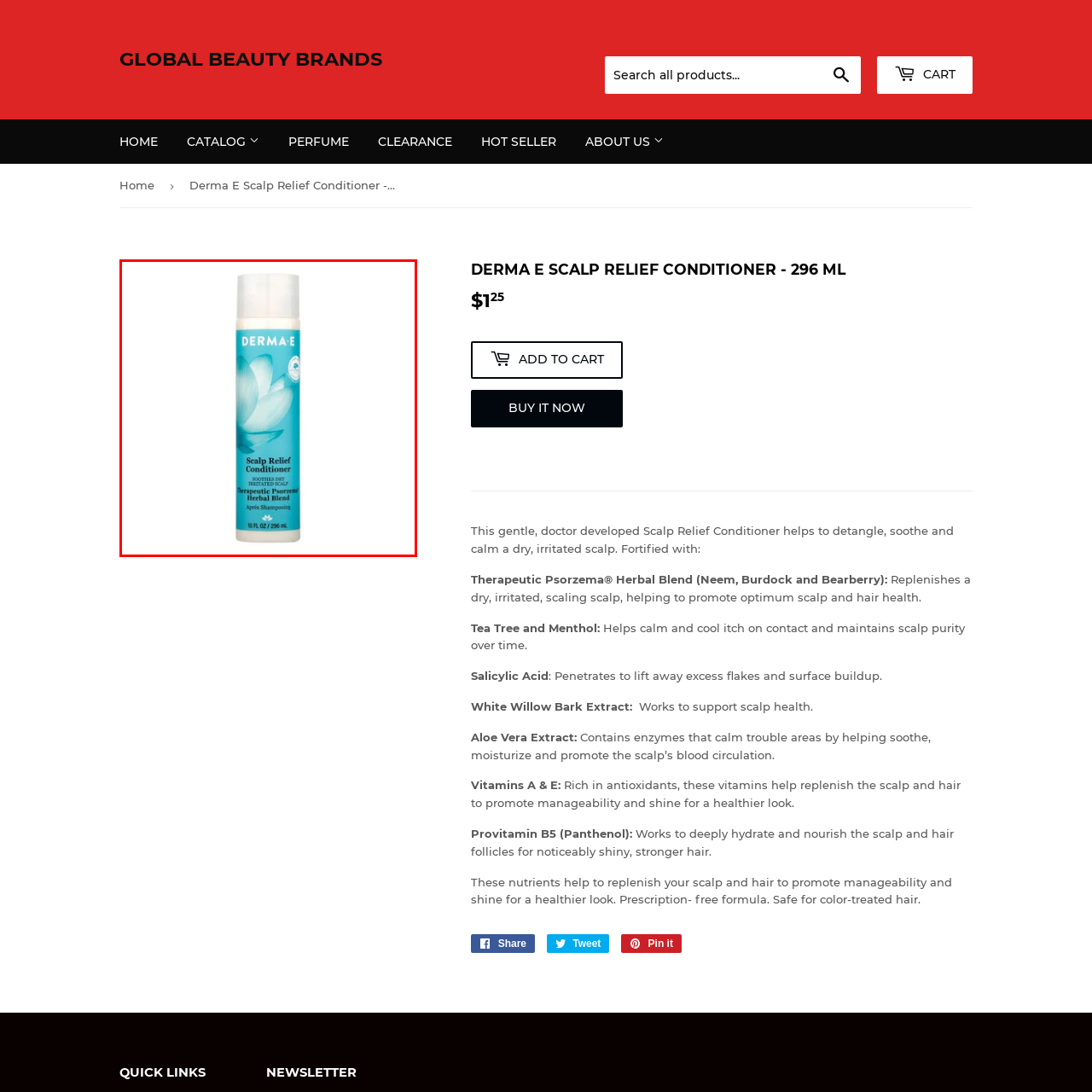What is the purpose of the Psorzema Herbal Blend?
Direct your attention to the image bordered by the red bounding box and answer the question in detail, referencing the image.

The Psorzema Herbal Blend, which includes Neem, Burdock, and Bearberry, is formulated to help replenish a dry scalp and promote overall scalp and hair health, as indicated on the product label.